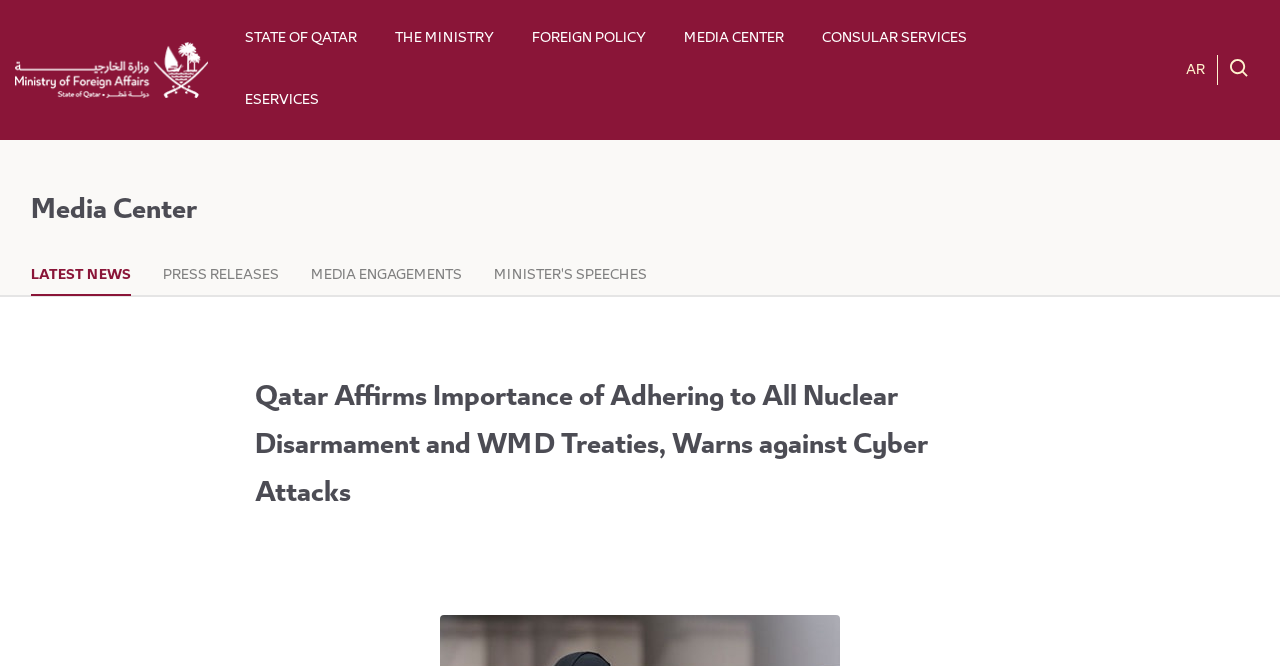Locate the bounding box coordinates of the element you need to click to accomplish the task described by this instruction: "Go to STATE OF QATAR".

[0.185, 0.029, 0.285, 0.089]